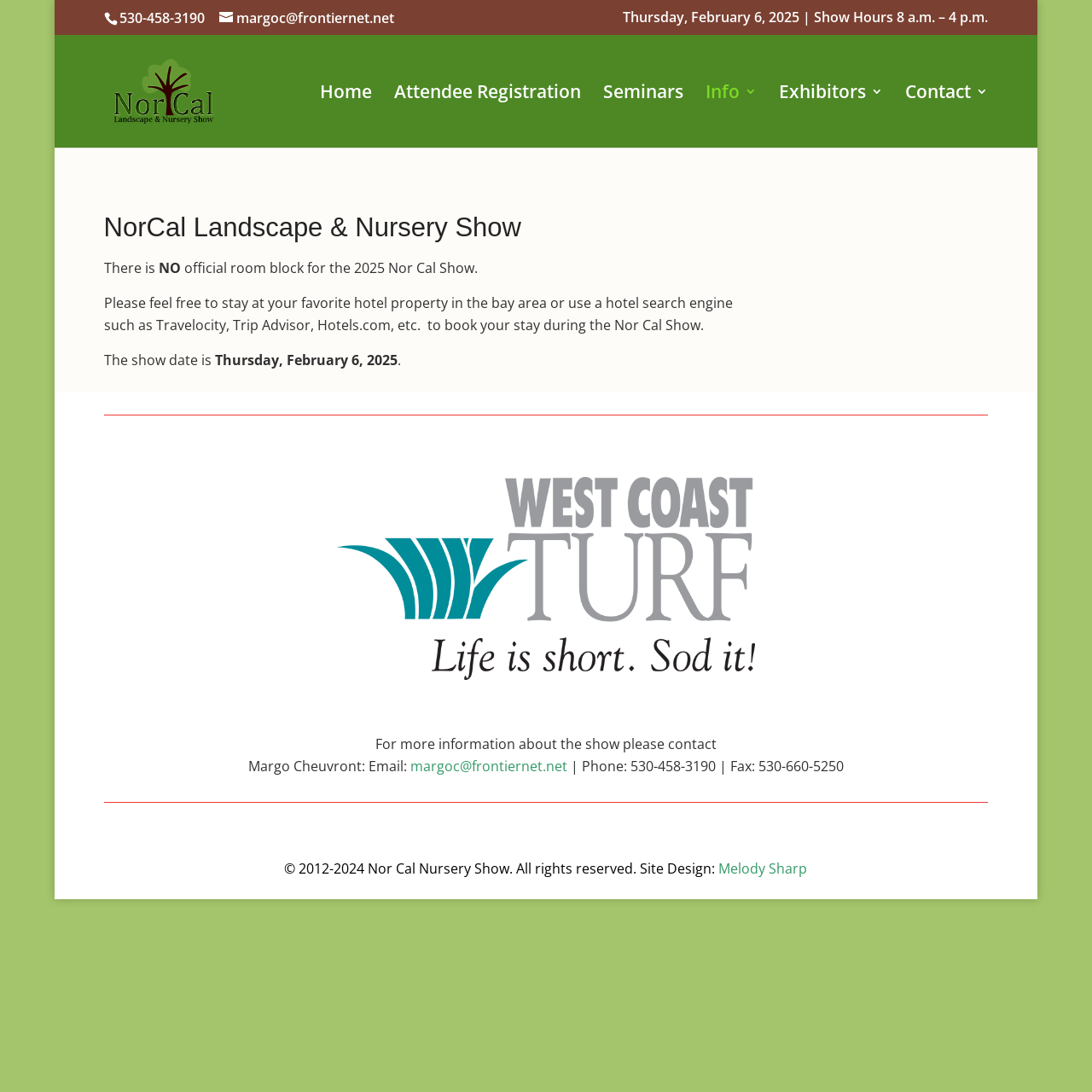What is the phone number for contact?
Use the image to give a comprehensive and detailed response to the question.

I found the phone number by looking at the top of the webpage, where it says '530-458-3190' next to the email address 'margoc@frontiernet.net'.